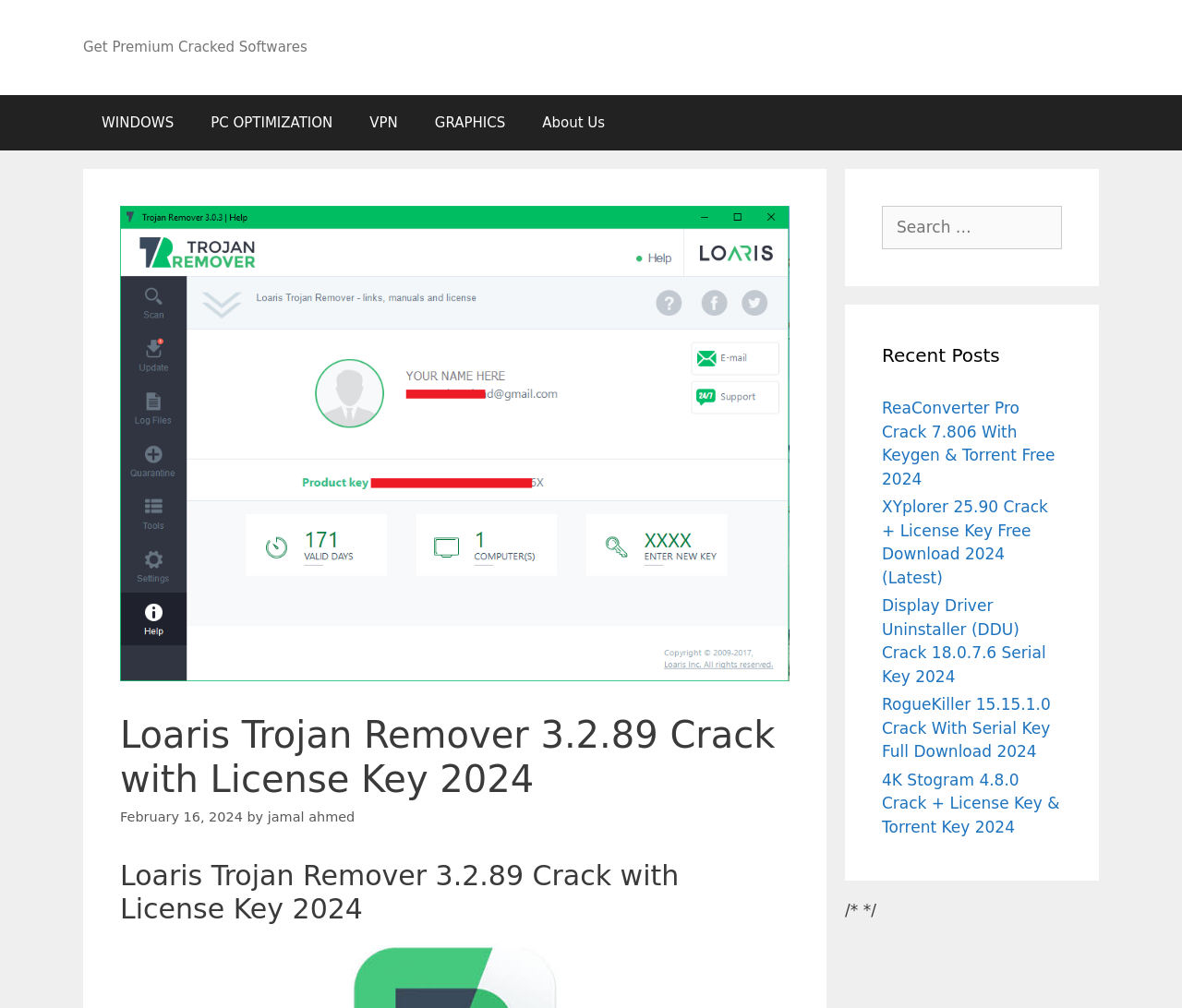How many recent posts are listed on the webpage?
Please give a well-detailed answer to the question.

In the 'Recent Posts' section, I counted five links to different software cracks, including ReaConverter Pro Crack, XYplorer 25.90 Crack, and others.